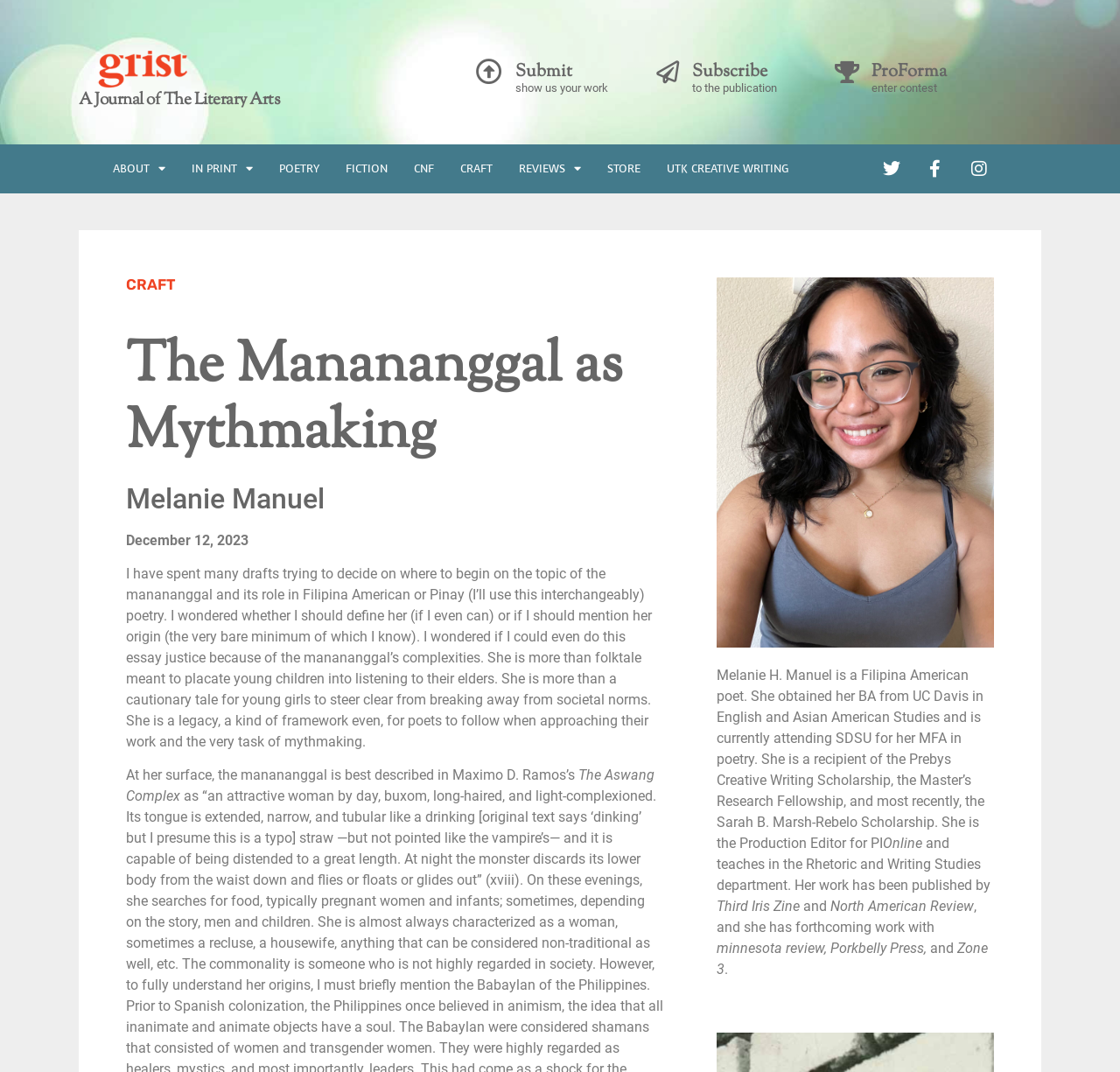Using the image as a reference, answer the following question in as much detail as possible:
What is the title of the essay or article on this webpage?

I found the answer by looking at the heading 'The Manananggal as Mythmaking' which appears to be the title of the essay or article on this webpage.